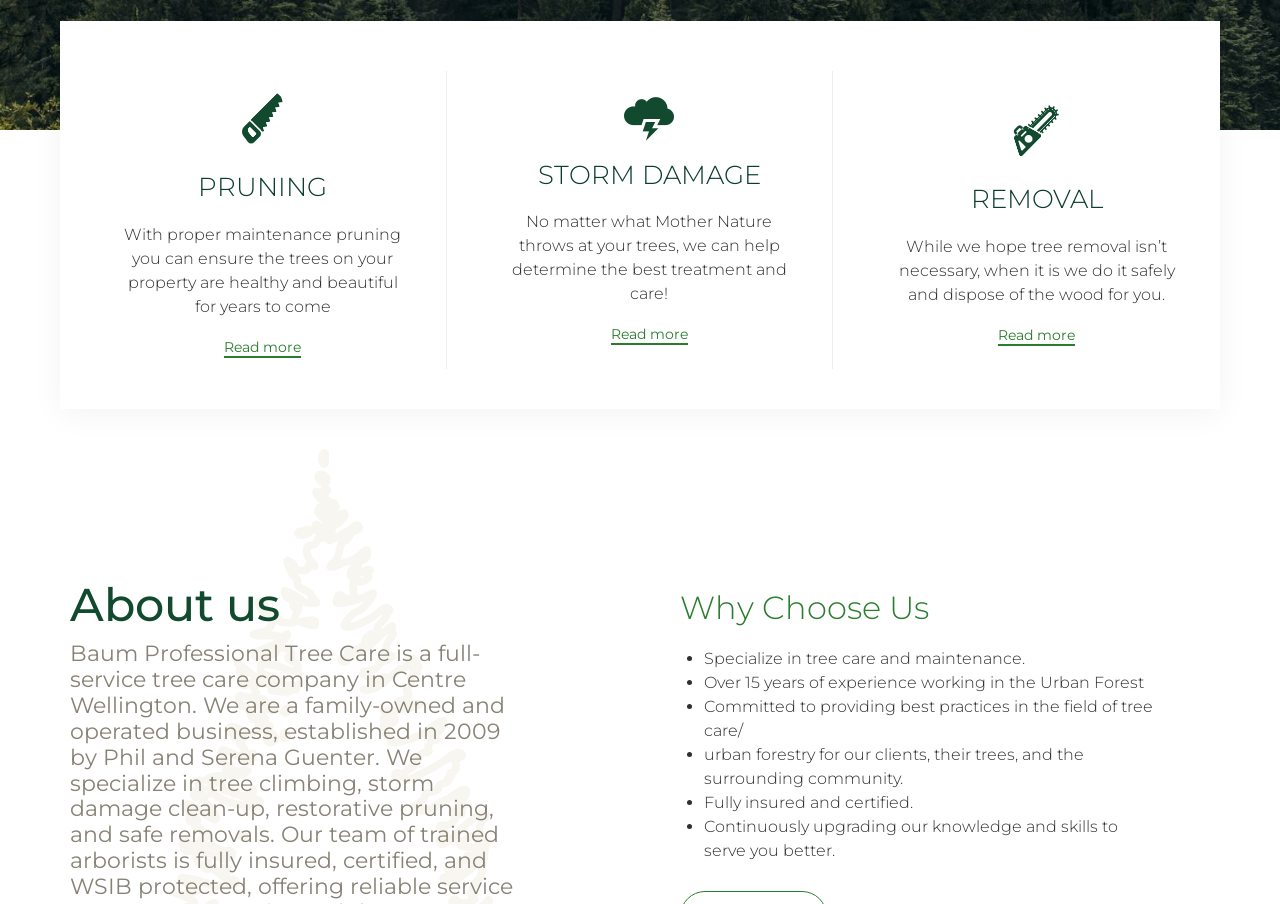Highlight the bounding box of the UI element that corresponds to this description: "CONTACT".

None